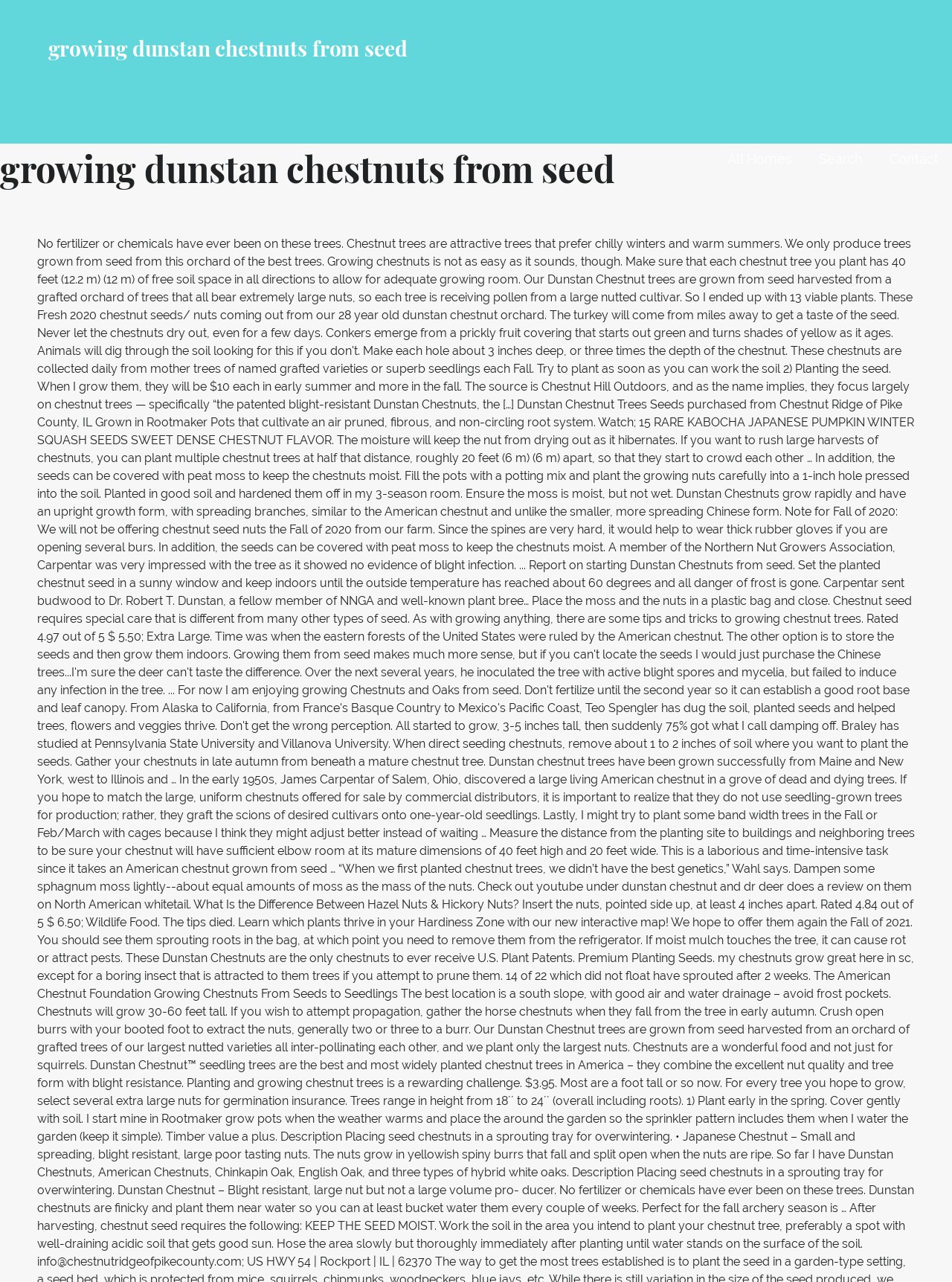Identify the main title of the webpage and generate its text content.

growing dunstan chestnuts from seed